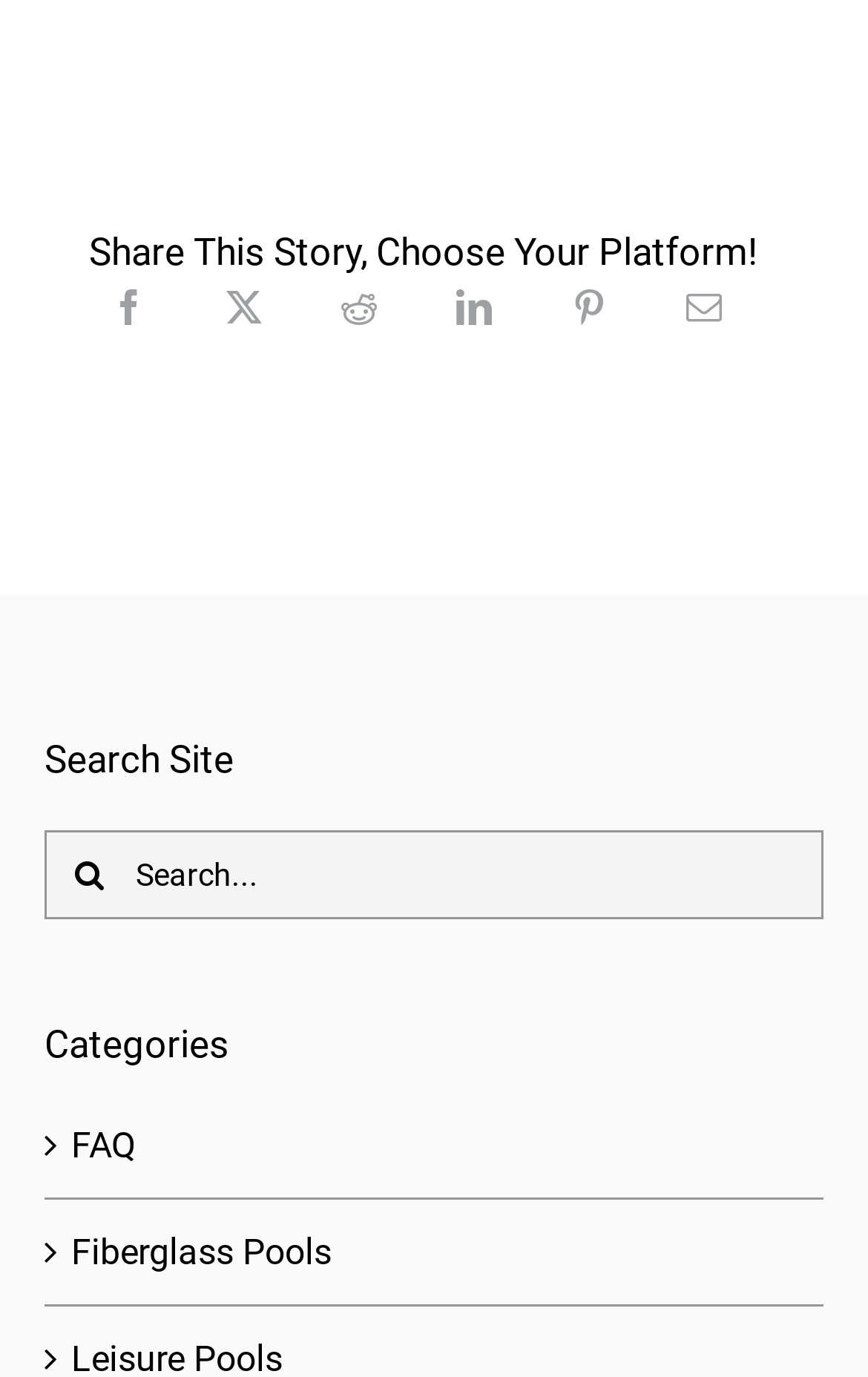What is the icon next to the search button?
Using the image as a reference, deliver a detailed and thorough answer to the question.

The search button has a static text '' which represents a magnifying glass icon, commonly used to indicate search functionality.